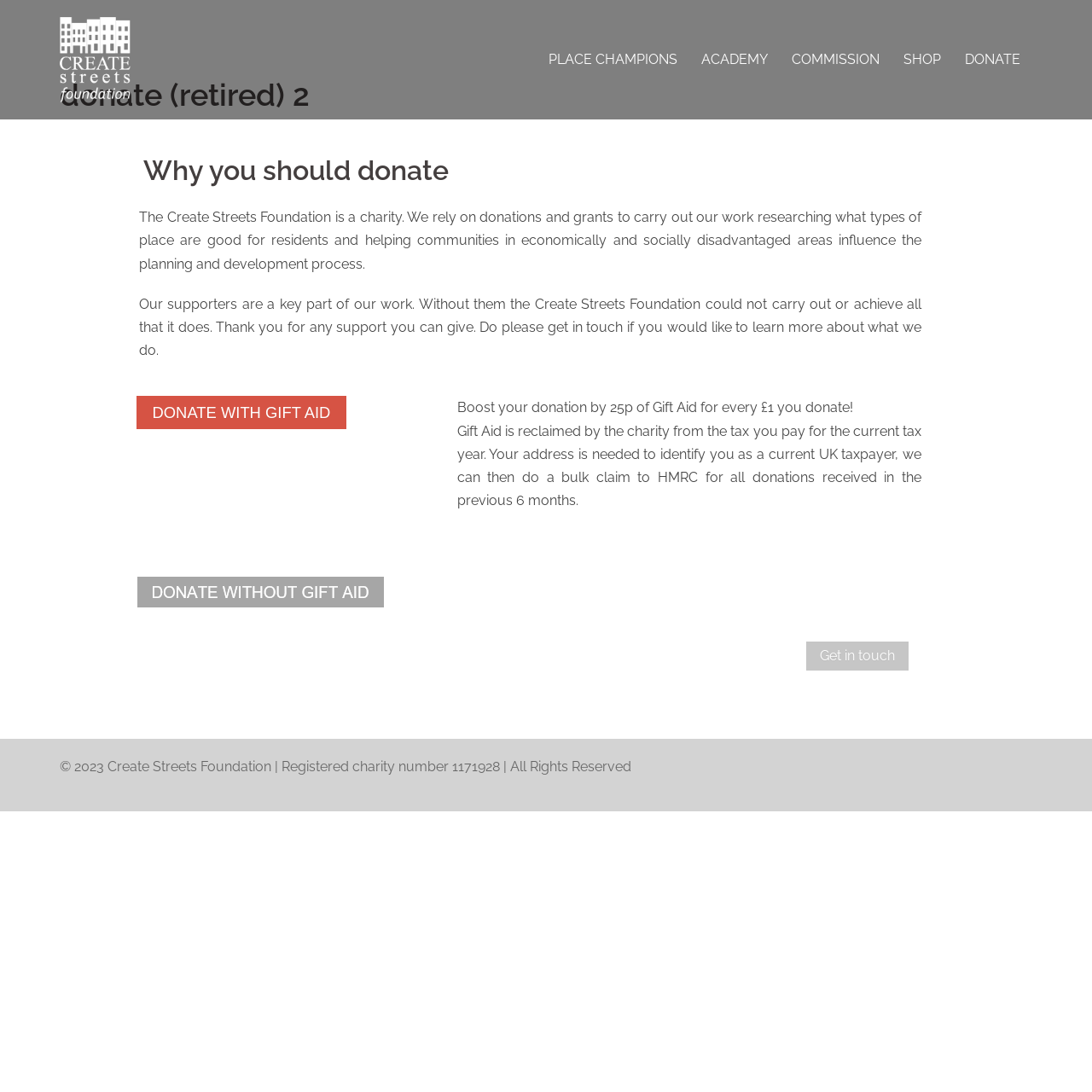Articulate a complete and detailed caption of the webpage elements.

The webpage is about the Create Streets Foundation, a charity that relies on donations and grants to conduct research on what types of places are good for residents and help communities in disadvantaged areas. 

At the top left of the page, there is a logo of the Create Streets Foundation, accompanied by a link to the foundation's homepage. 

To the right of the logo, there are five navigation links: PLACE CHAMPIONS, ACADEMY, COMMISSION, SHOP, and DONATE, which are evenly spaced and aligned horizontally.

Below the navigation links, there is a main content area that occupies most of the page. The content area is divided into several sections. 

At the top of the content area, there is a heading that reads "donate (retired) 2". Below this heading, there is a subheading that says "Why you should donate". 

Following the subheading, there is a paragraph of text that explains the importance of donations to the foundation's work. Below this paragraph, there is another paragraph that expresses gratitude to supporters and invites them to learn more about the foundation's work.

Underneath these paragraphs, there is a call-to-action section. On the left, there is a link to donate with Gift Aid, and on the right, there is a brief explanation of how Gift Aid works. 

Below the call-to-action section, there is a button to donate using PayPal. 

At the bottom of the page, there is a footer section that contains copyright information, the charity's registration number, and a link to get in touch with the foundation.